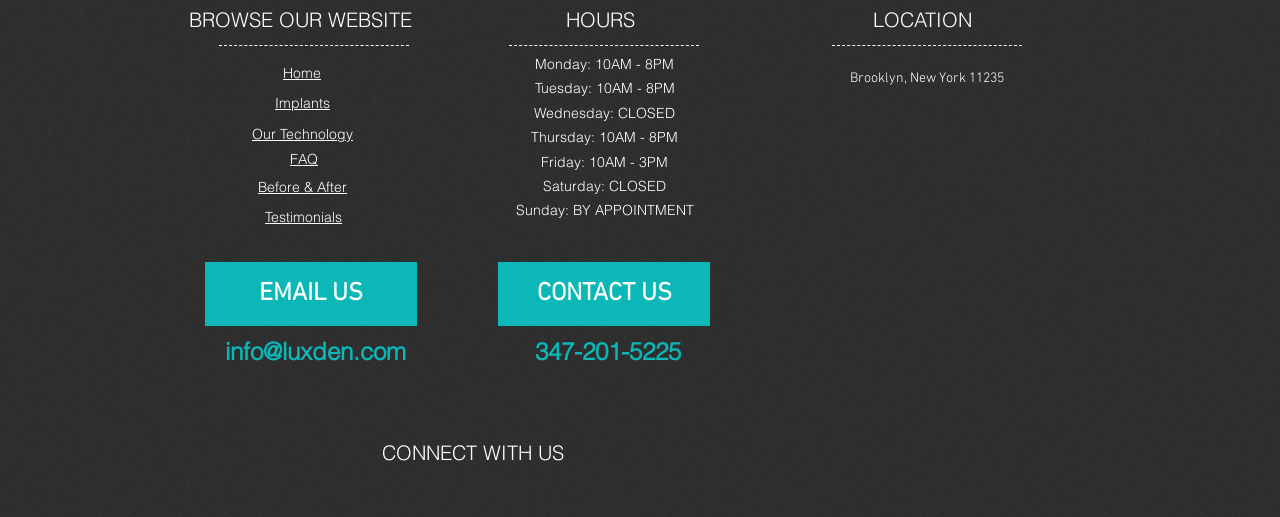Identify the bounding box coordinates of the section to be clicked to complete the task described by the following instruction: "Check hours". The coordinates should be four float numbers between 0 and 1, formatted as [left, top, right, bottom].

[0.37, 0.103, 0.574, 0.15]